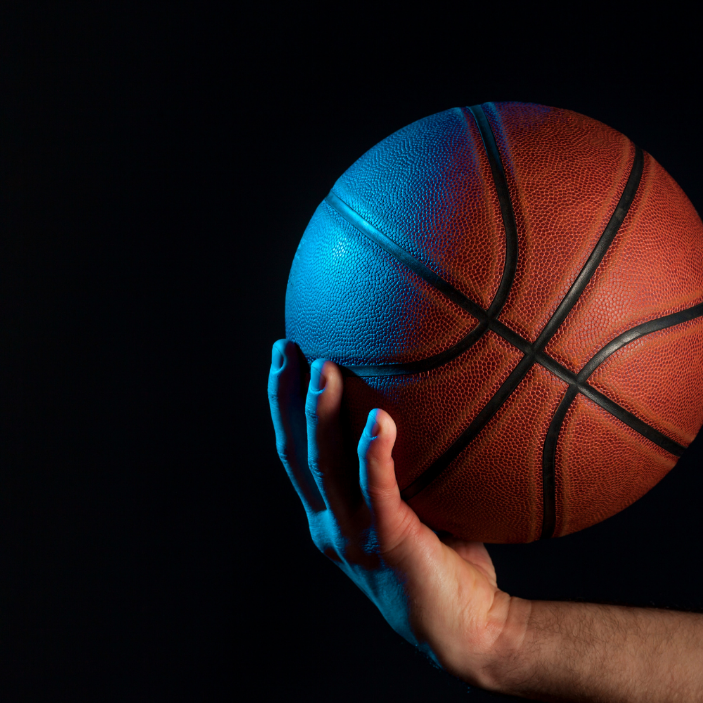What is the dominant color scheme in the image?
Please respond to the question with a detailed and informative answer.

The caption describes the scene as having contrasting hues of blue and soft light that create a dramatic atmosphere against a dark background. This suggests that the dominant color scheme in the image is blue and dark background.